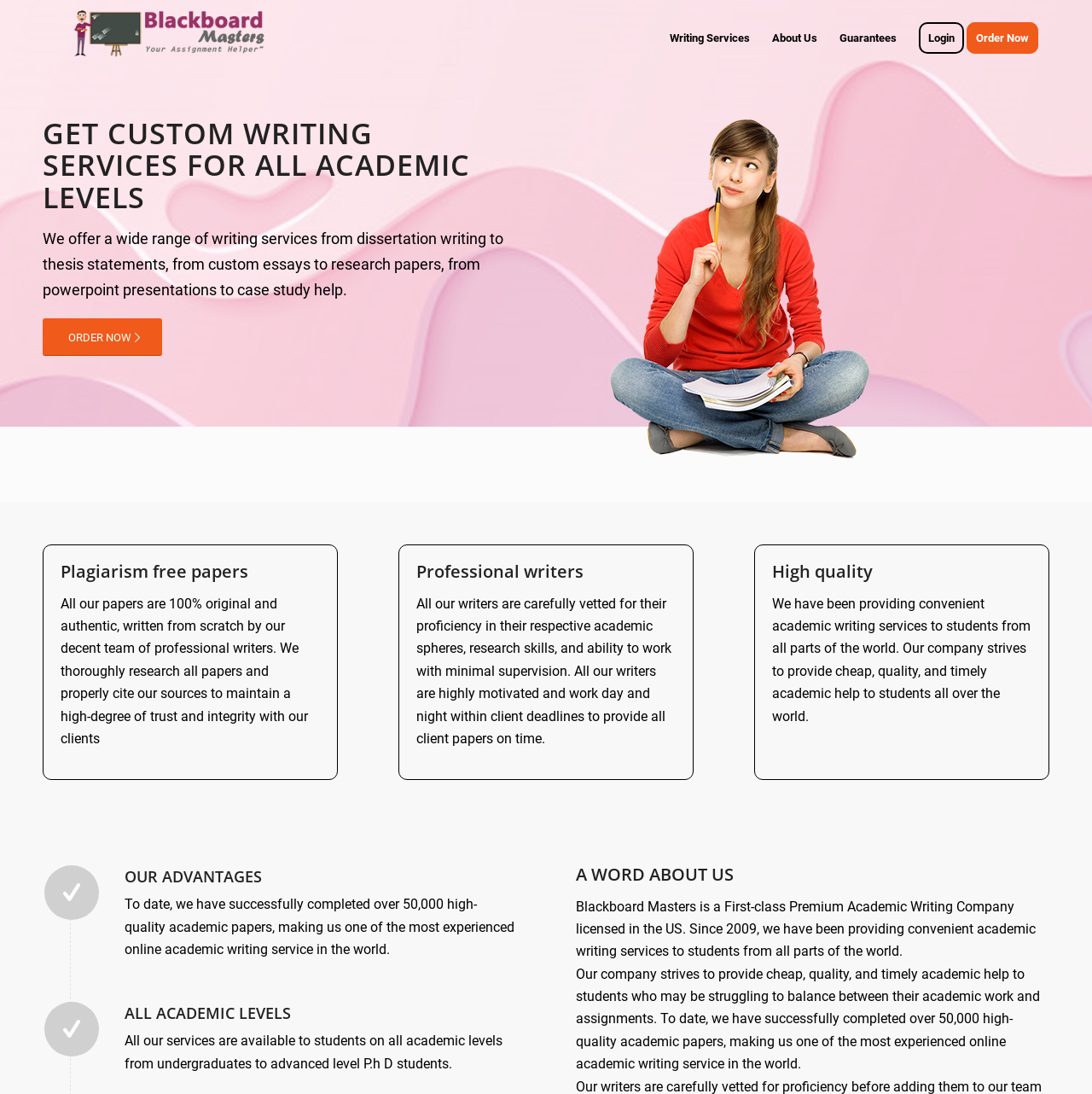Highlight the bounding box of the UI element that corresponds to this description: "Precision Machinery Transport".

None